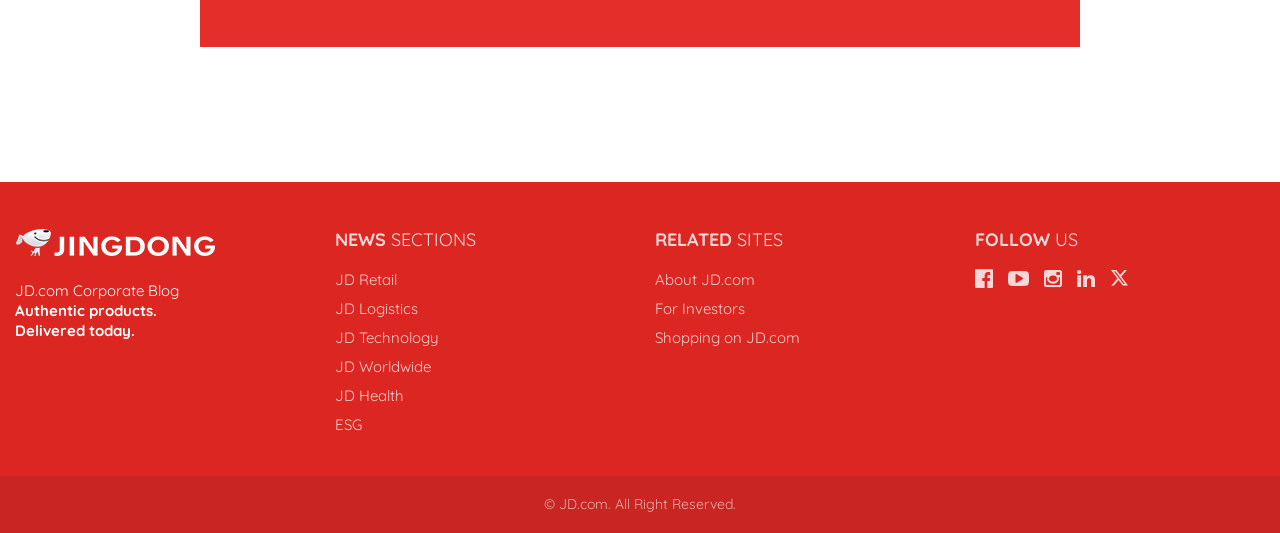Refer to the screenshot and give an in-depth answer to this question: How many social media links are there?

The number of social media links can be counted by identifying the link elements with empty OCR text, which are located horizontally across the bottom of the webpage. There are 5 such links.